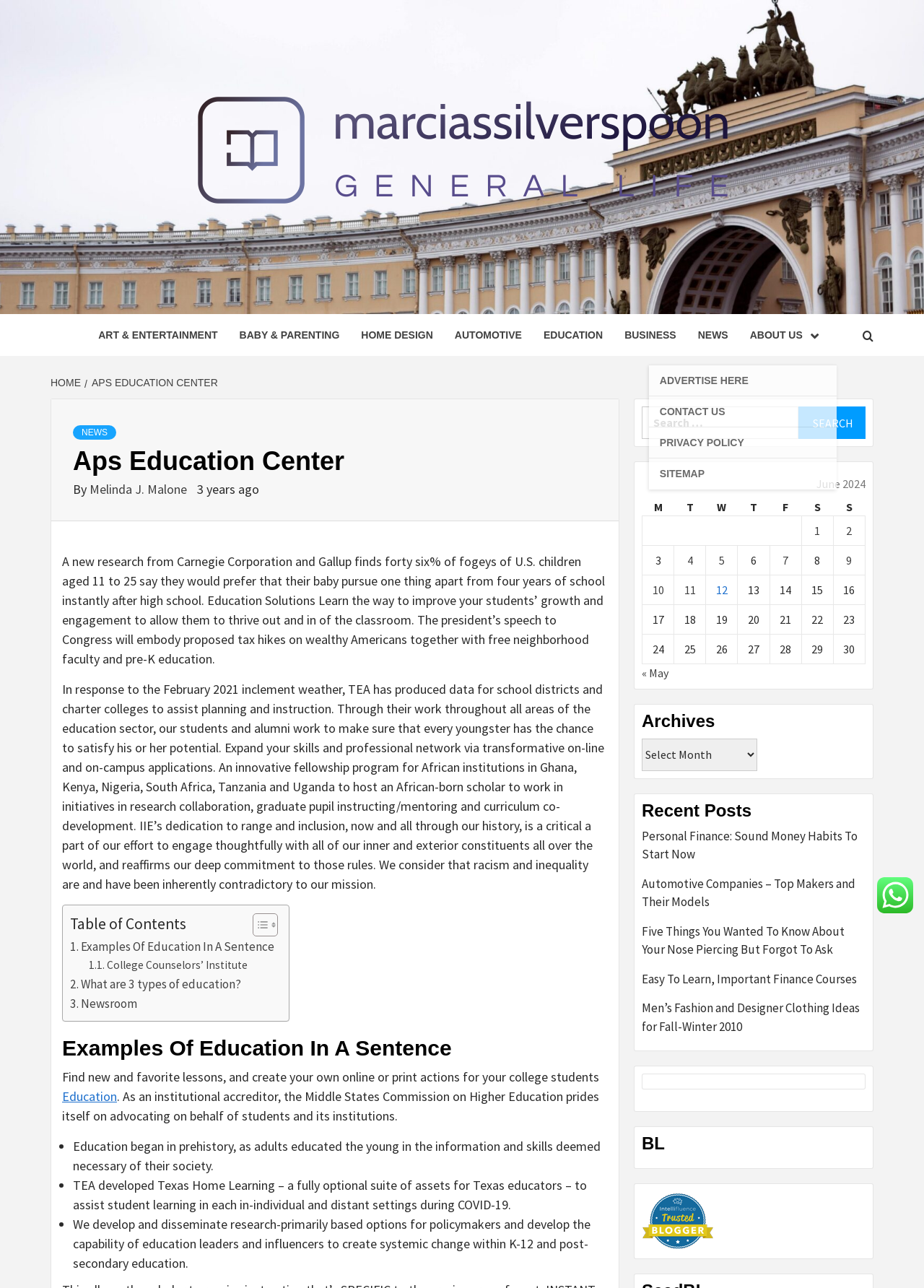Pinpoint the bounding box coordinates of the clickable element needed to complete the instruction: "Click on the 'NEWS' link". The coordinates should be provided as four float numbers between 0 and 1: [left, top, right, bottom].

[0.744, 0.244, 0.8, 0.276]